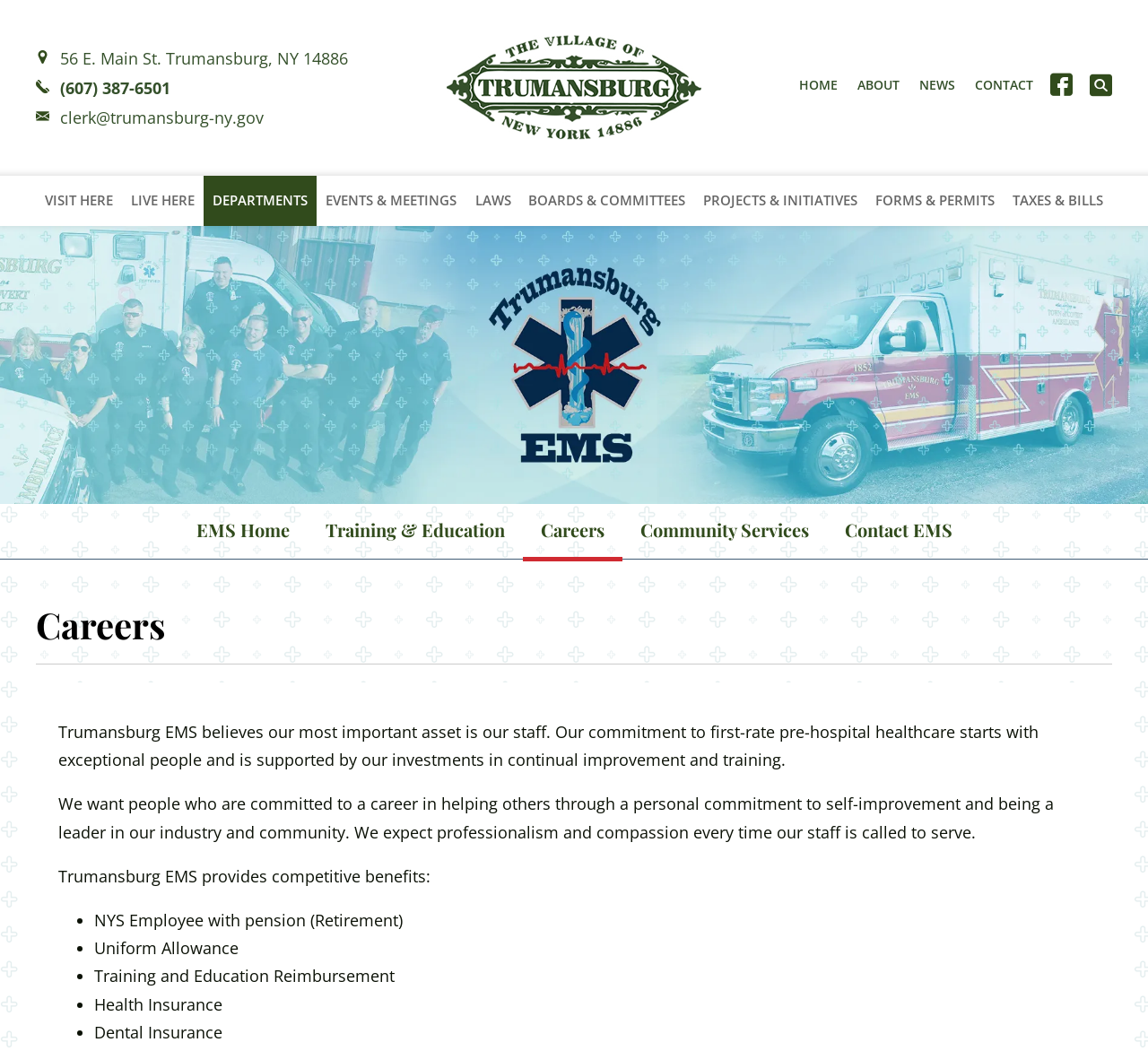Determine the bounding box coordinates of the clickable element to achieve the following action: 'Call the phone number'. Provide the coordinates as four float values between 0 and 1, formatted as [left, top, right, bottom].

[0.052, 0.074, 0.148, 0.094]